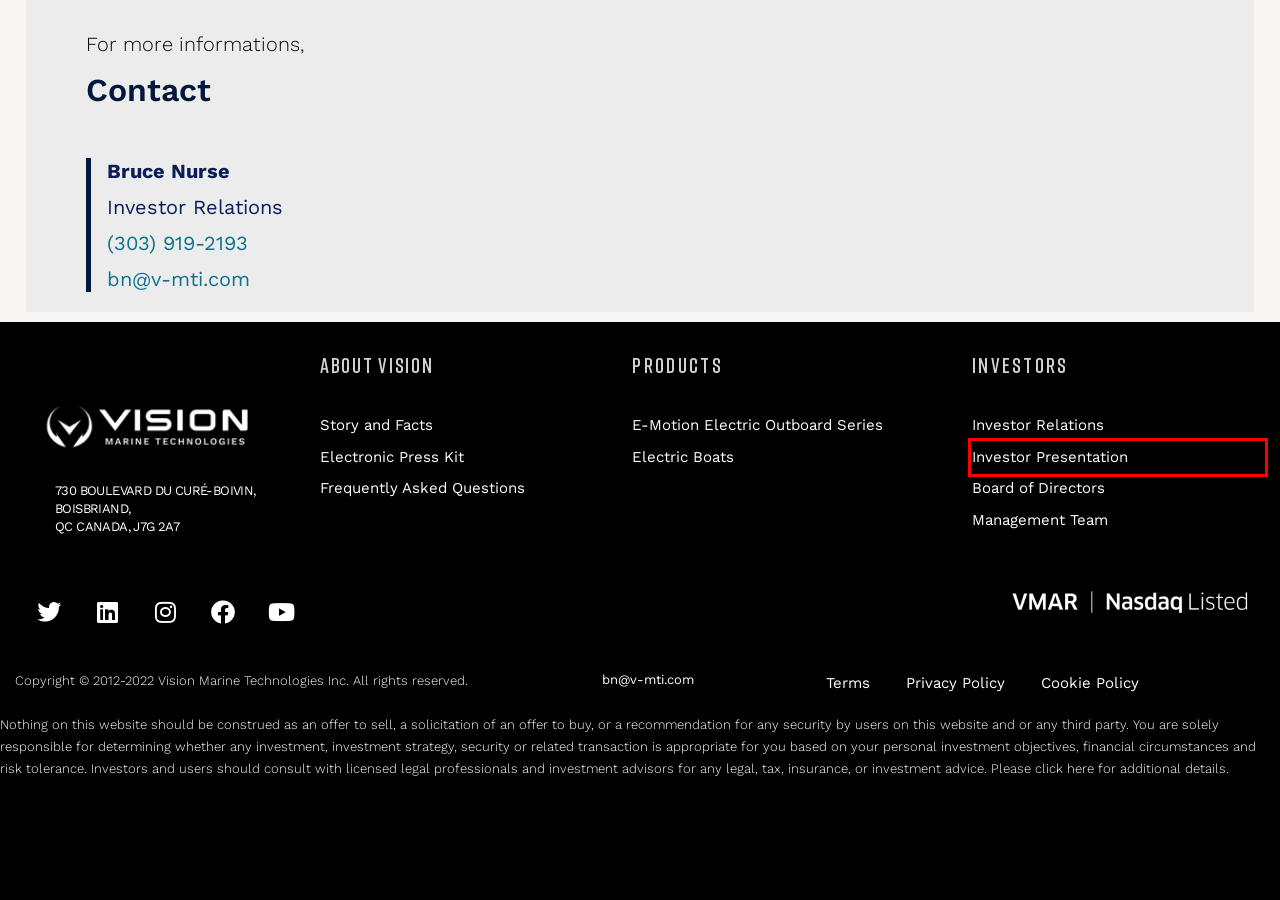Please examine the screenshot provided, which contains a red bounding box around a UI element. Select the webpage description that most accurately describes the new page displayed after clicking the highlighted element. Here are the candidates:
A. Contact Vision Marine Technologies
B. Download Investors Presentation - Investors Vision Marine Technologies
C. Privacy Policy Electric outboard motor - Vision Marine Technologies
D. Vision Marine Techologies - 100% electric boats | Terms and Conditions
E. Official Electronic Press Kit for Vision Marine Technologies, Inc.
F. Vision Electric Boats | 100% Electric Boat Models
G. Leadership - Vision Marine Technologies inc. VMAR - Investors Vision Marine Technologies
H. About Vision Marine Technologies - Vision Marine Technologies

B